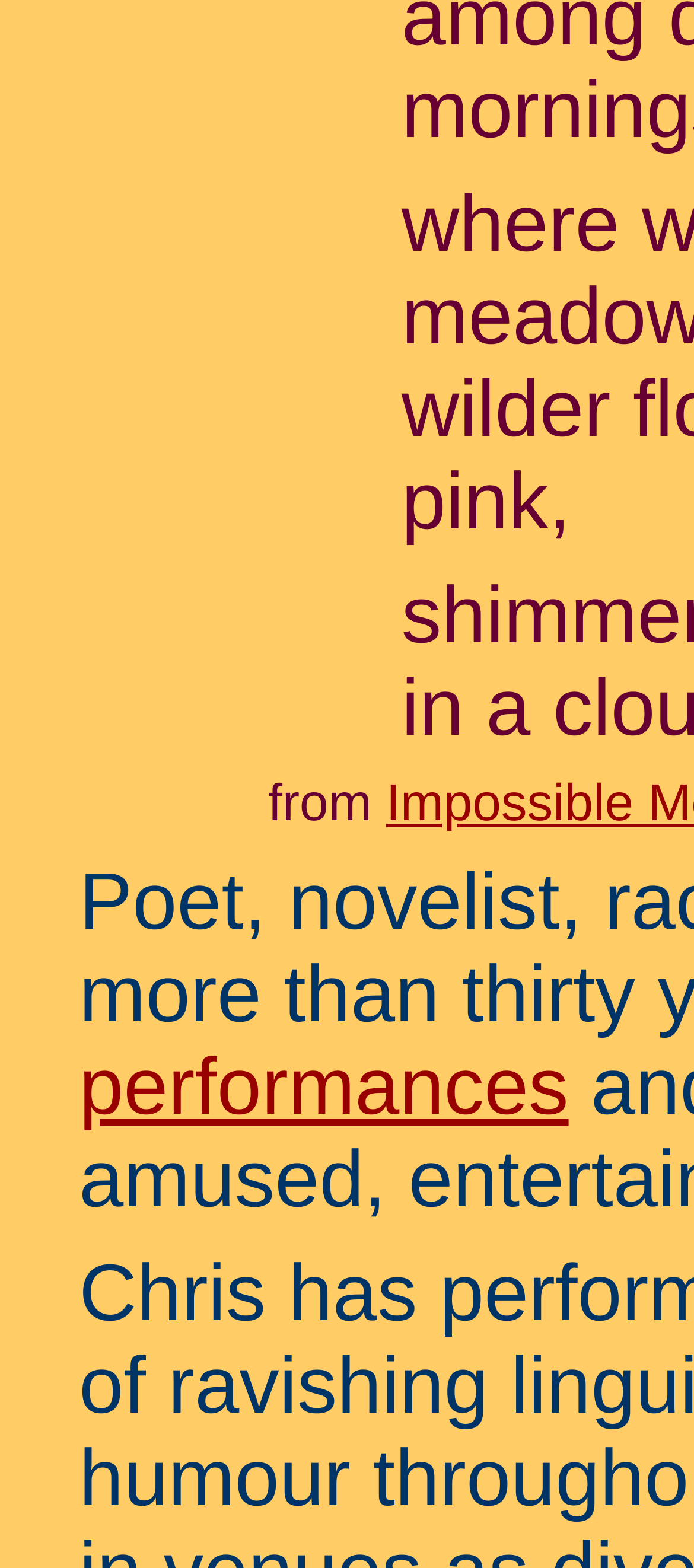Provide the bounding box coordinates, formatted as (top-left x, top-left y, bottom-right x, bottom-right y), with all values being floating point numbers between 0 and 1. Identify the bounding box of the UI element that matches the description: performances

[0.114, 0.664, 0.819, 0.722]